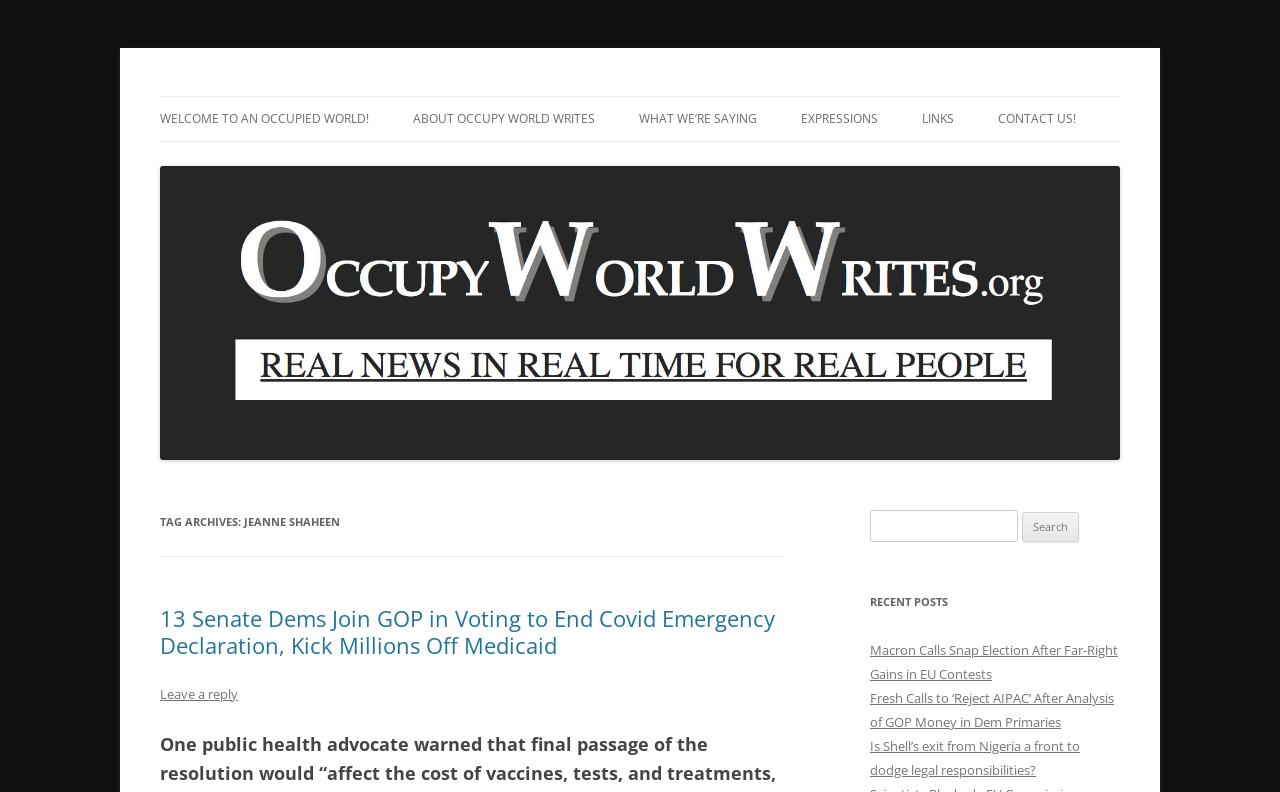Locate the bounding box coordinates of the element I should click to achieve the following instruction: "Click on the 'CONTACT US!' link".

[0.78, 0.122, 0.841, 0.178]